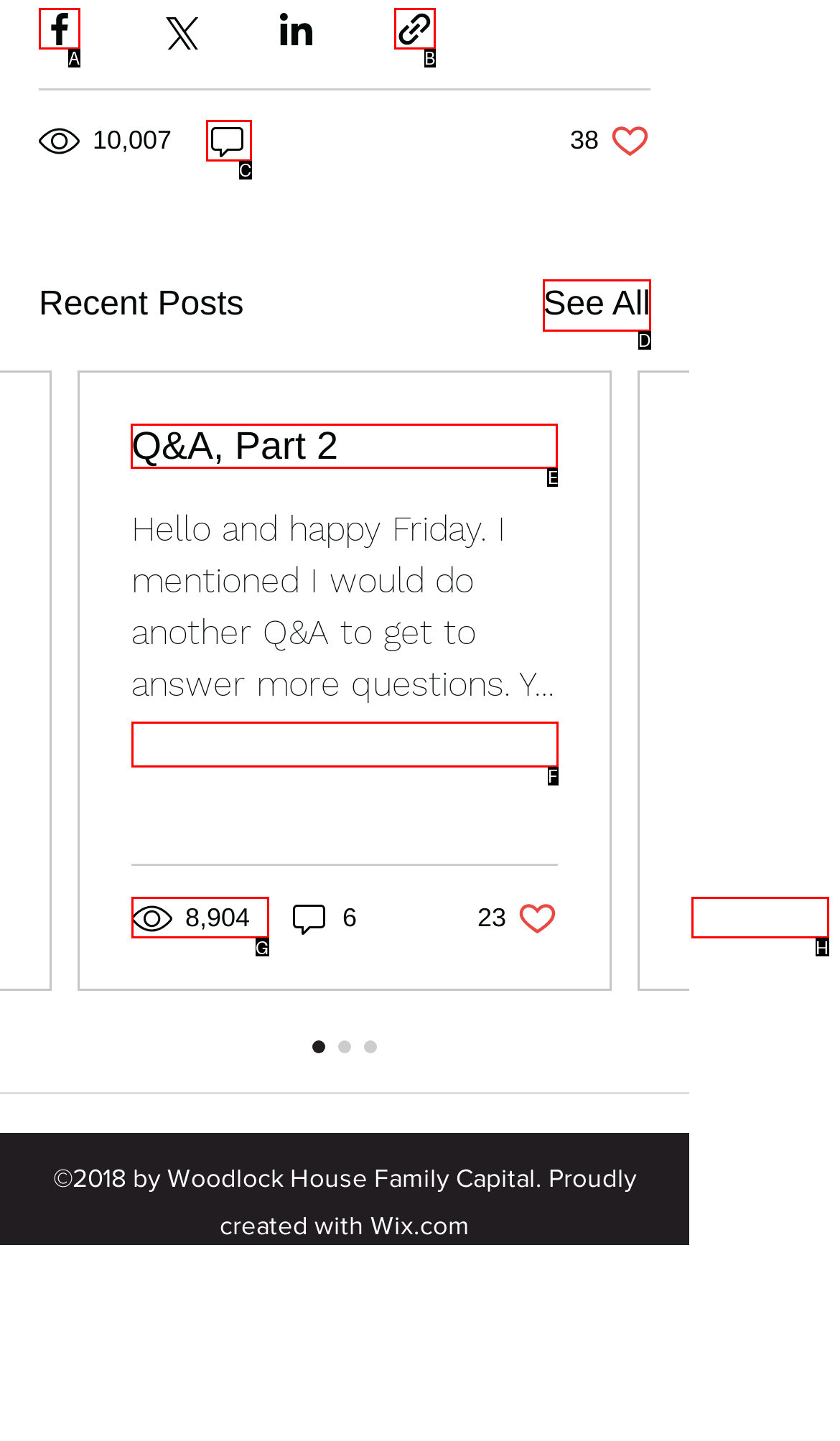Choose the HTML element you need to click to achieve the following task: Toggle mobile menu
Respond with the letter of the selected option from the given choices directly.

None